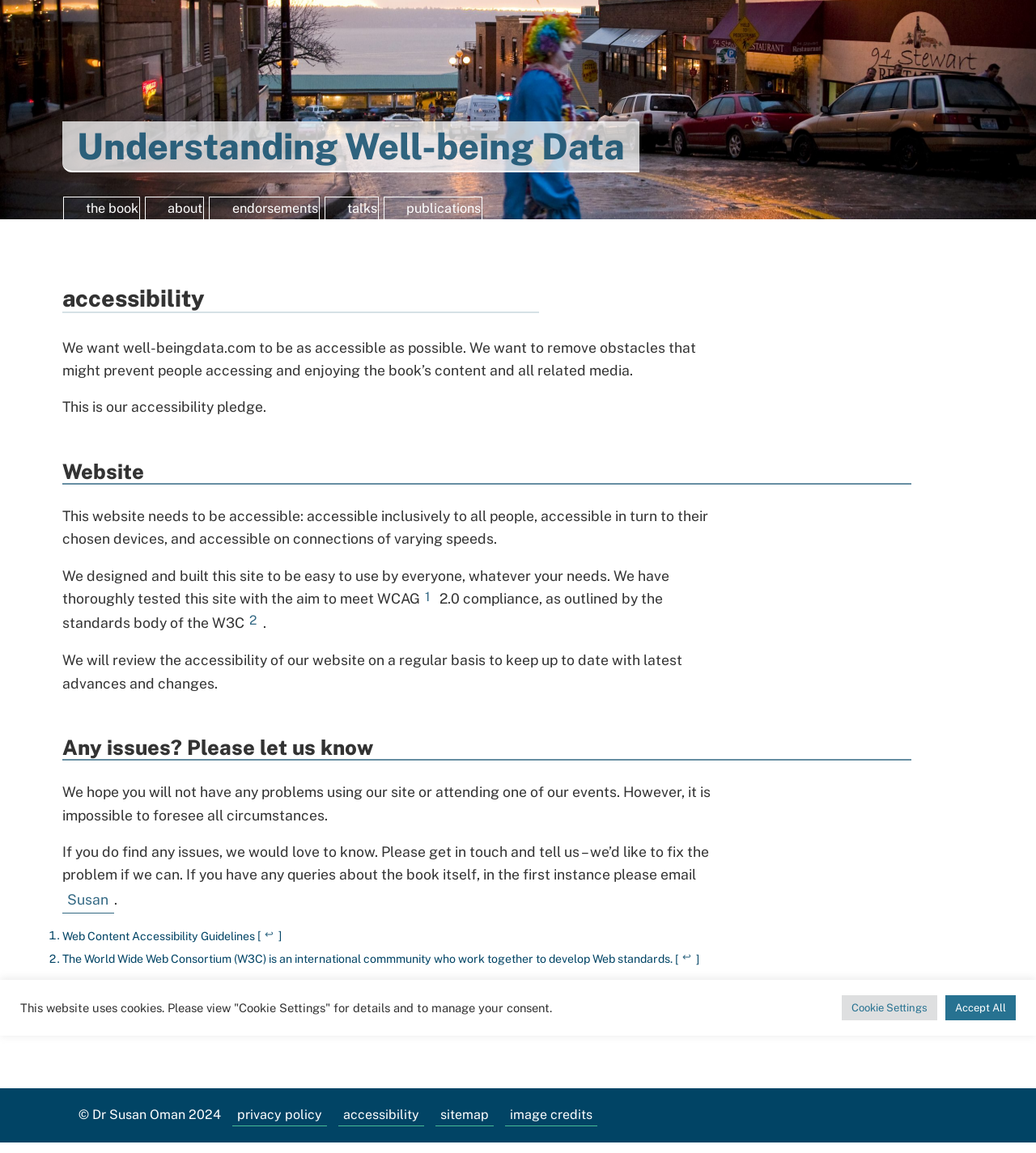Find and indicate the bounding box coordinates of the region you should select to follow the given instruction: "Click the 'Understanding Well-being Data' link".

[0.06, 0.105, 0.617, 0.15]